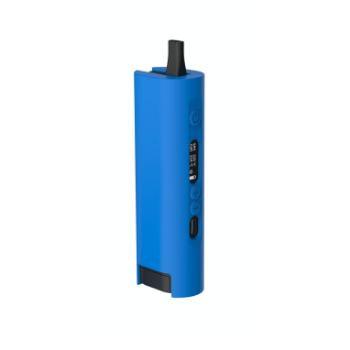Use a single word or phrase to answer the question: 
What is the purpose of the mouthpiece?

Comfortable inhalation